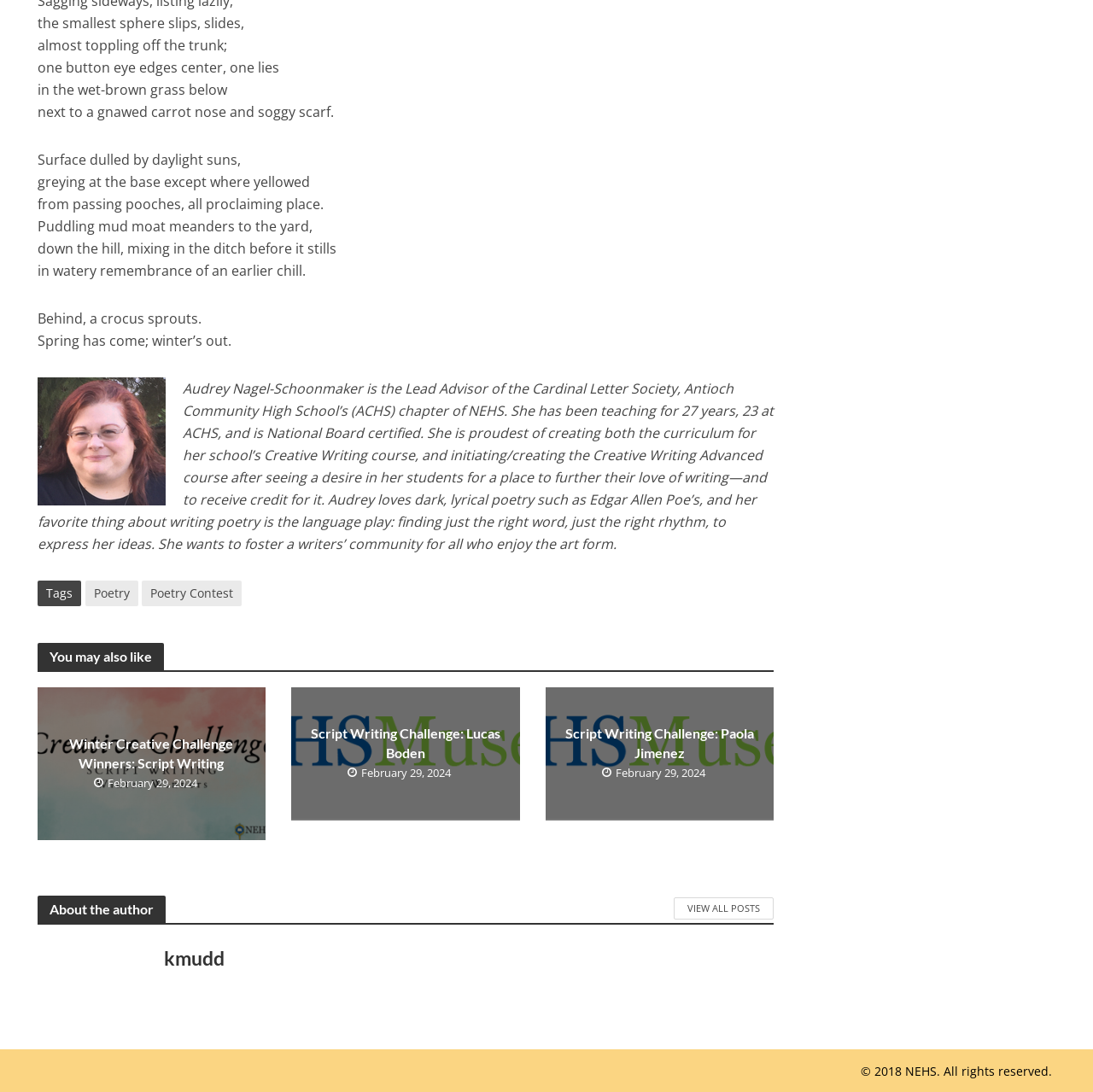Please predict the bounding box coordinates (top-left x, top-left y, bottom-right x, bottom-right y) for the UI element in the screenshot that fits the description: Poetry Contest

[0.129, 0.532, 0.221, 0.555]